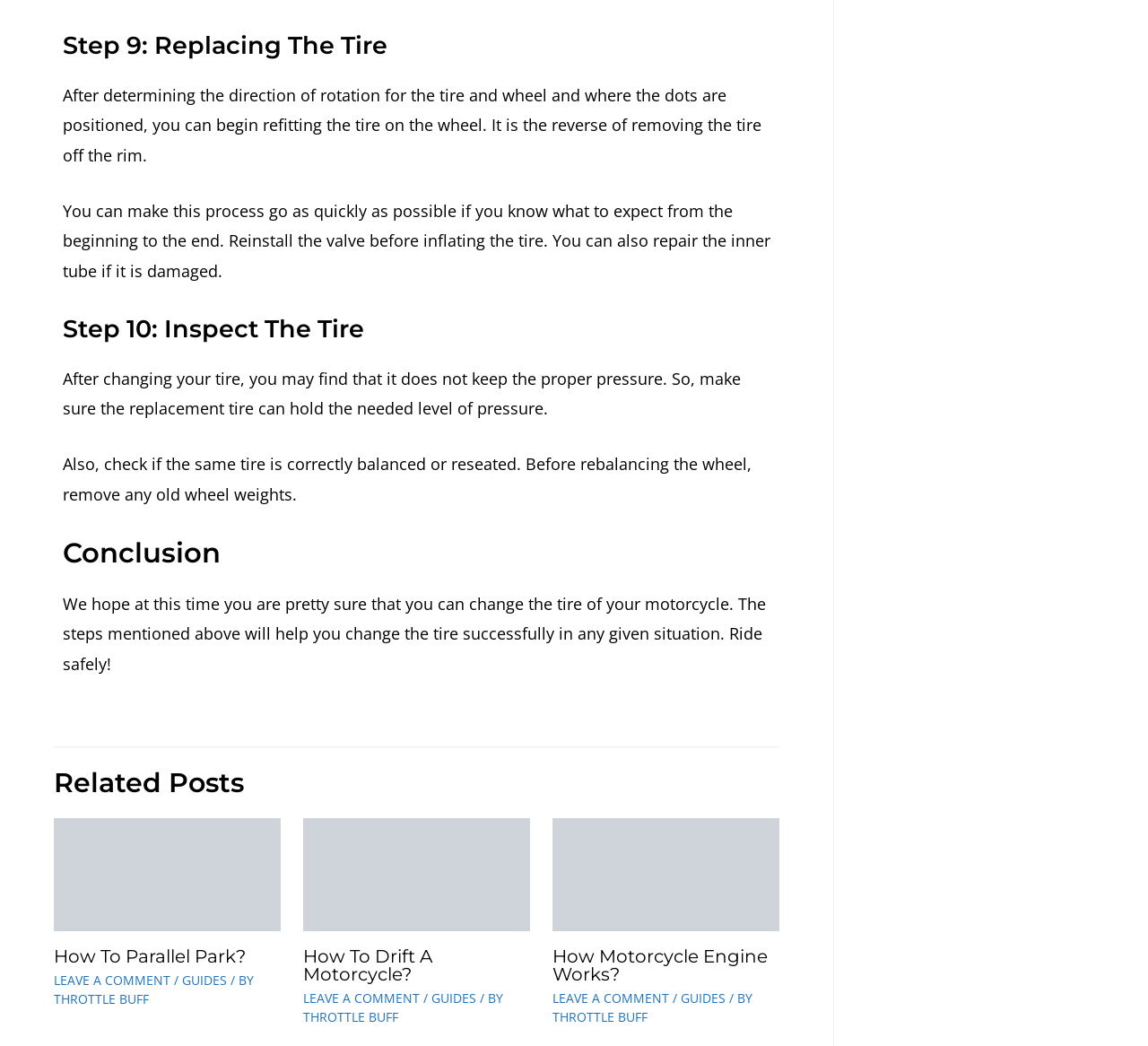What are the related posts about?
Refer to the image and provide a one-word or short phrase answer.

Motorcycle guides